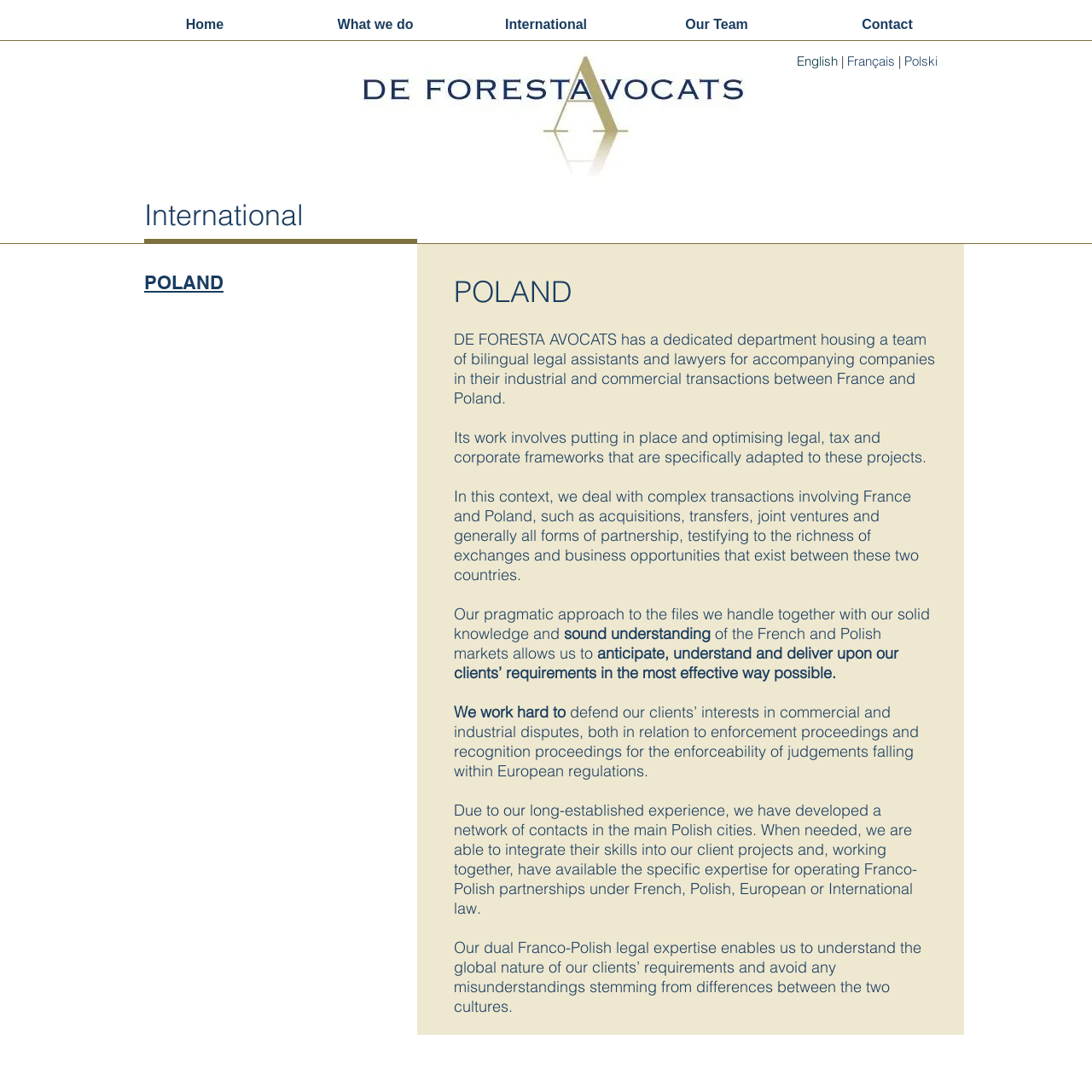Determine the bounding box coordinates of the section to be clicked to follow the instruction: "Learn more about International". The coordinates should be given as four float numbers between 0 and 1, formatted as [left, top, right, bottom].

[0.439, 0.009, 0.561, 0.037]